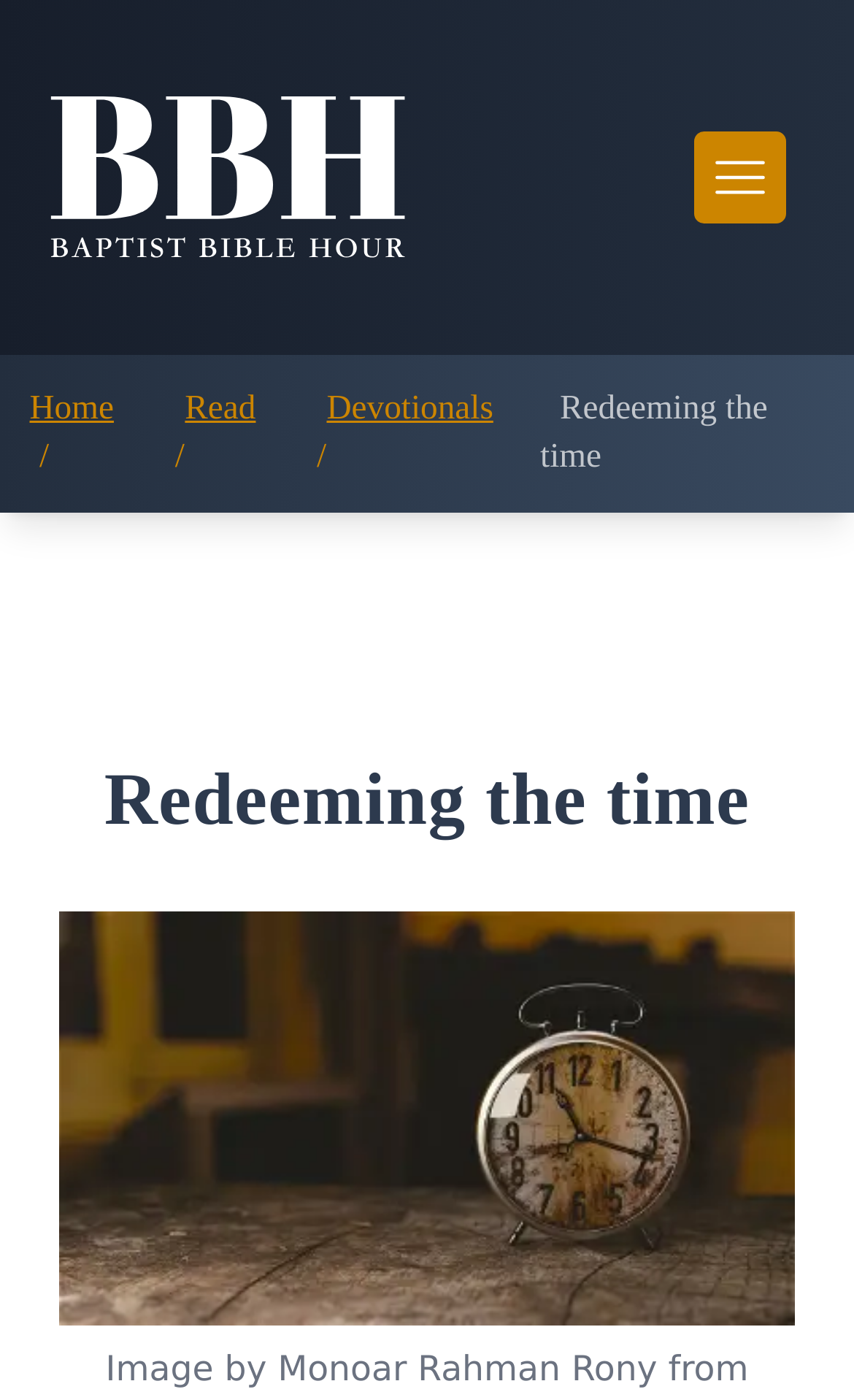Can you extract the headline from the webpage for me?

Redeeming the time